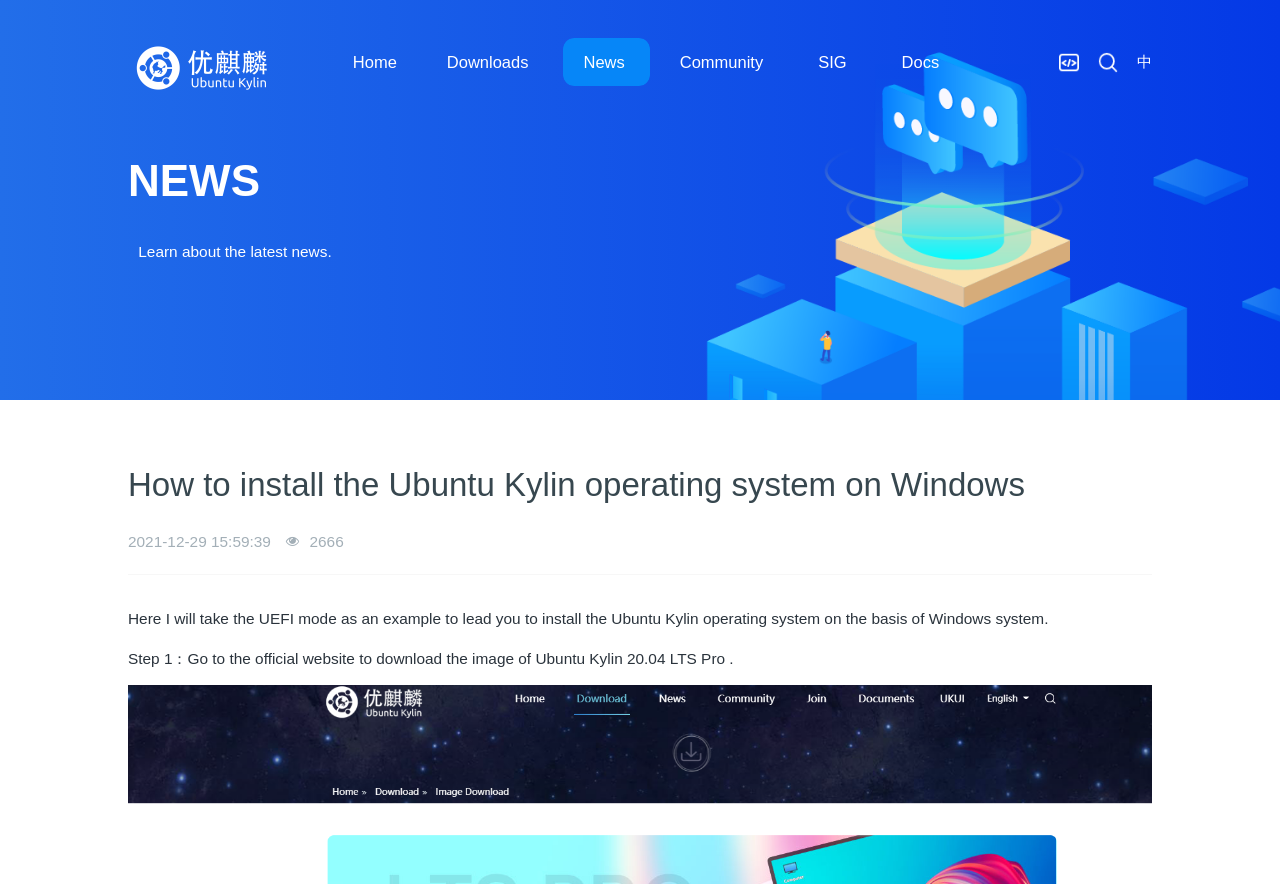Carefully examine the image and provide an in-depth answer to the question: What is the first step in the installation process?

The first step in the installation process is to 'Go to the official website to download the image of Ubuntu Kylin 20.04 LTS Pro', as stated in the text 'Step 1：Go to the official website to download the image of Ubuntu Kylin 20.04 LTS Pro'.